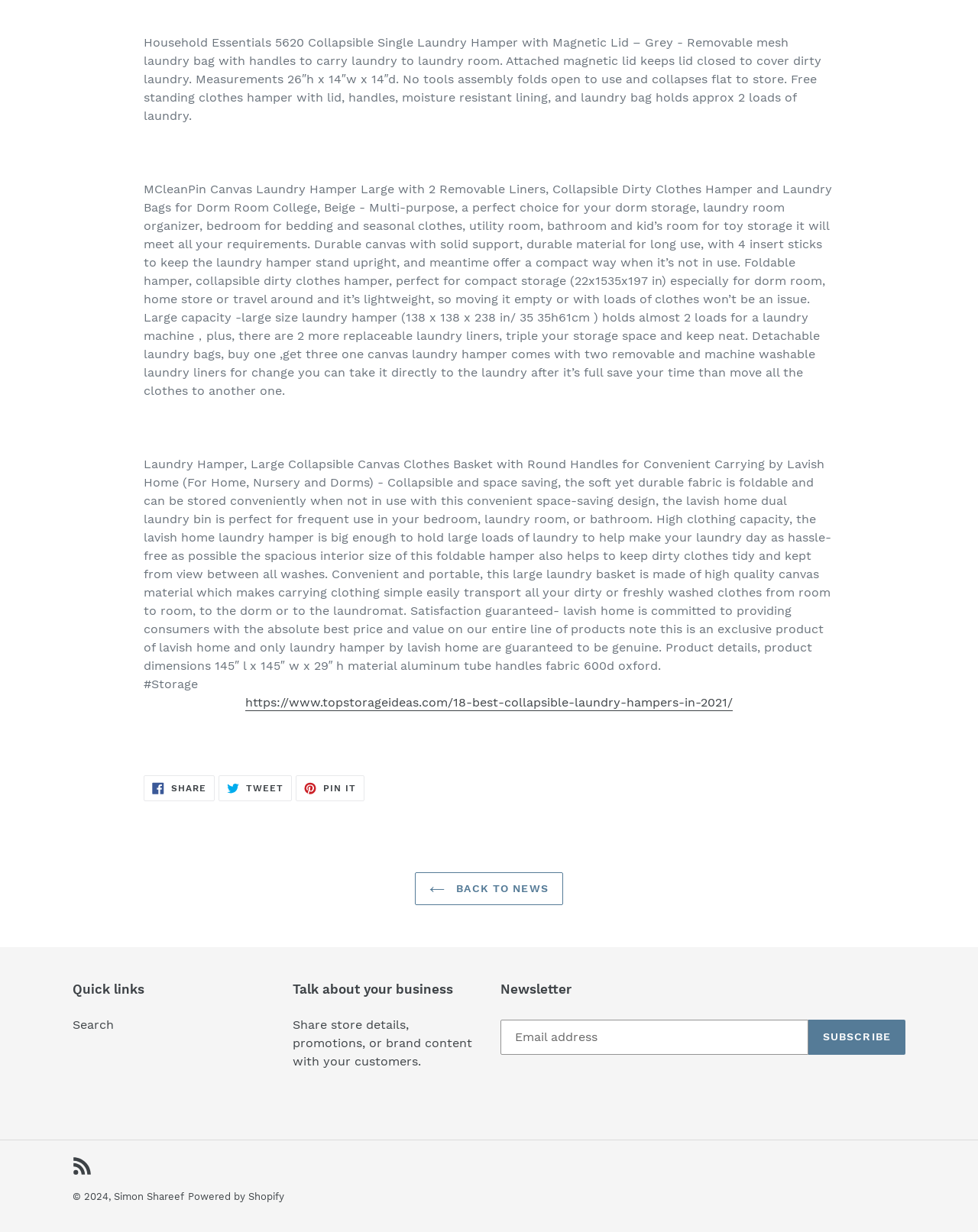Pinpoint the bounding box coordinates of the area that must be clicked to complete this instruction: "Search for something".

[0.074, 0.826, 0.116, 0.838]